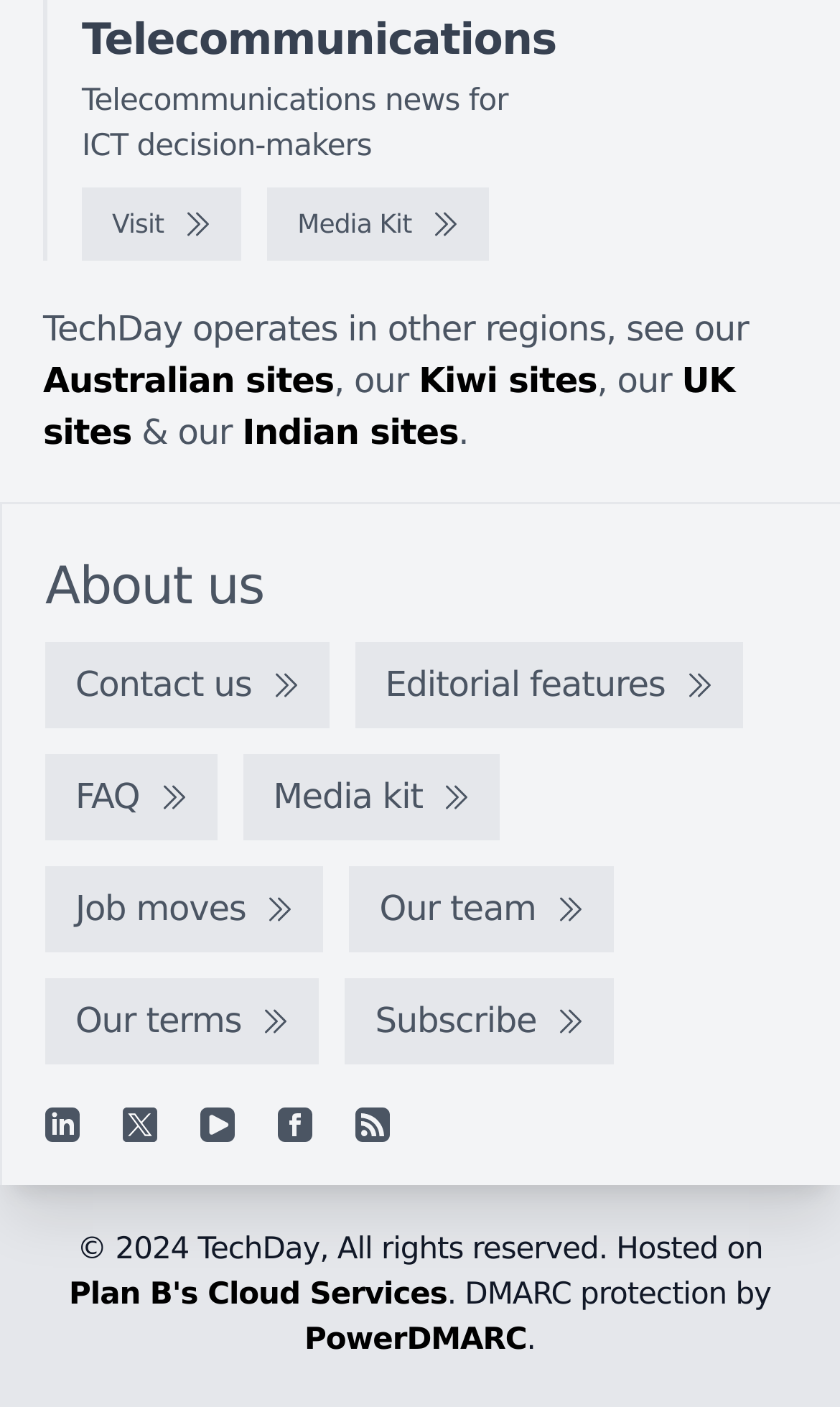Identify the bounding box of the UI element that matches this description: "Kiwi sites".

[0.498, 0.256, 0.711, 0.286]